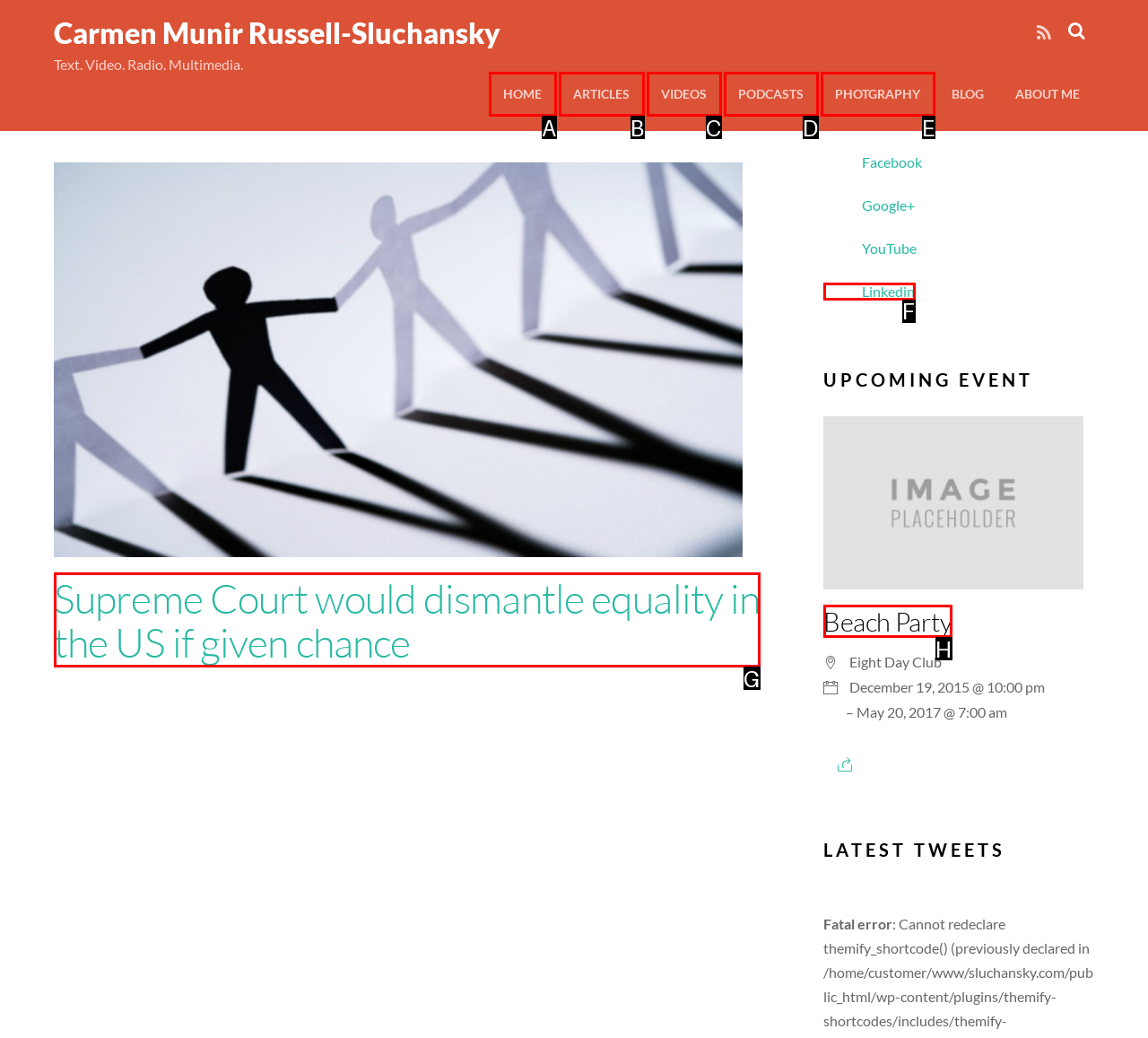Select the letter of the option that should be clicked to achieve the specified task: Read article about Supreme Court. Respond with just the letter.

G